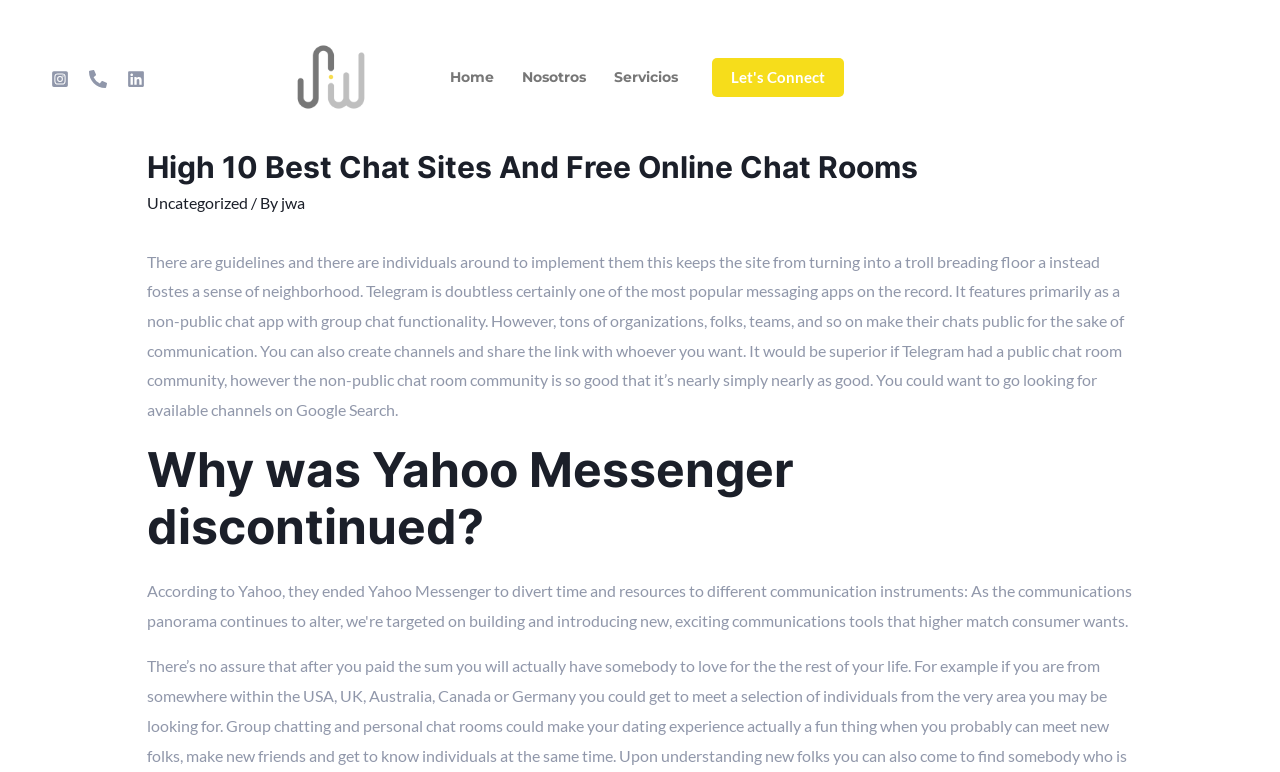Pinpoint the bounding box coordinates of the area that must be clicked to complete this instruction: "Read about High 10 Best Chat Sites And Free Online Chat Rooms".

[0.115, 0.194, 0.885, 0.24]